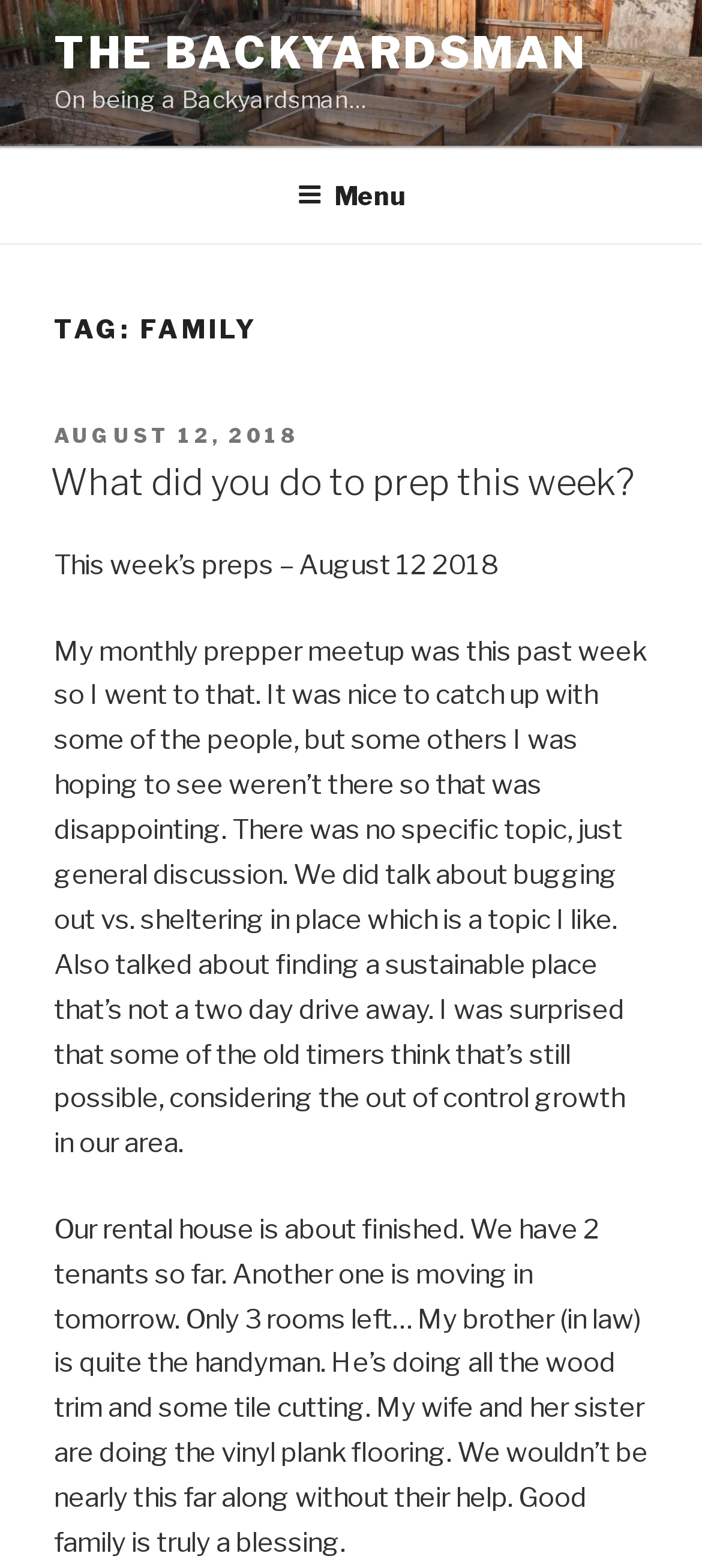Use a single word or phrase to answer the question:
What type of flooring is being installed in the rental house?

vinyl plank flooring